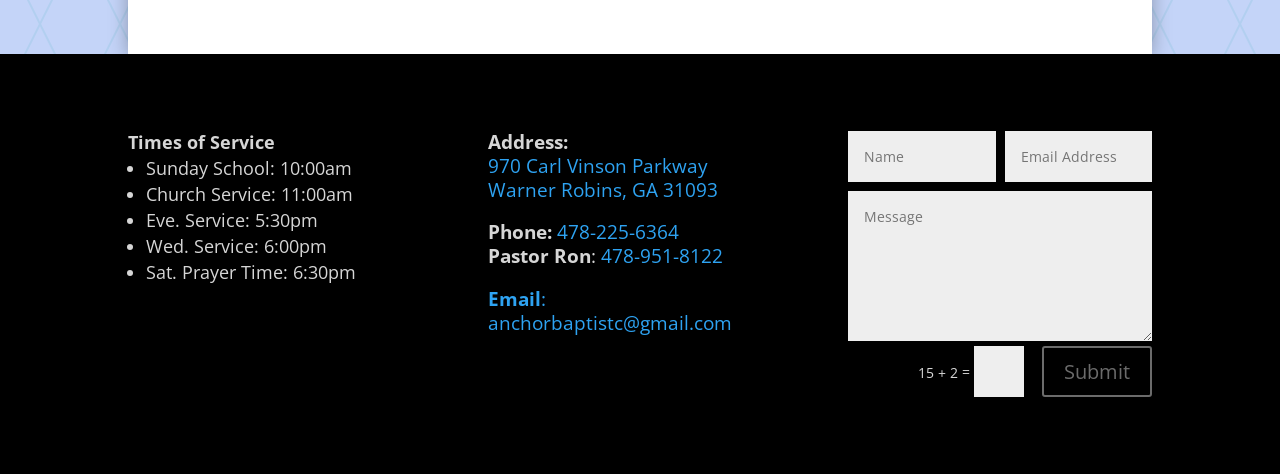Using the webpage screenshot and the element description name="et_pb_contact_name_0" placeholder="Name", determine the bounding box coordinates. Specify the coordinates in the format (top-left x, top-left y, bottom-right x, bottom-right y) with values ranging from 0 to 1.

[0.663, 0.277, 0.778, 0.384]